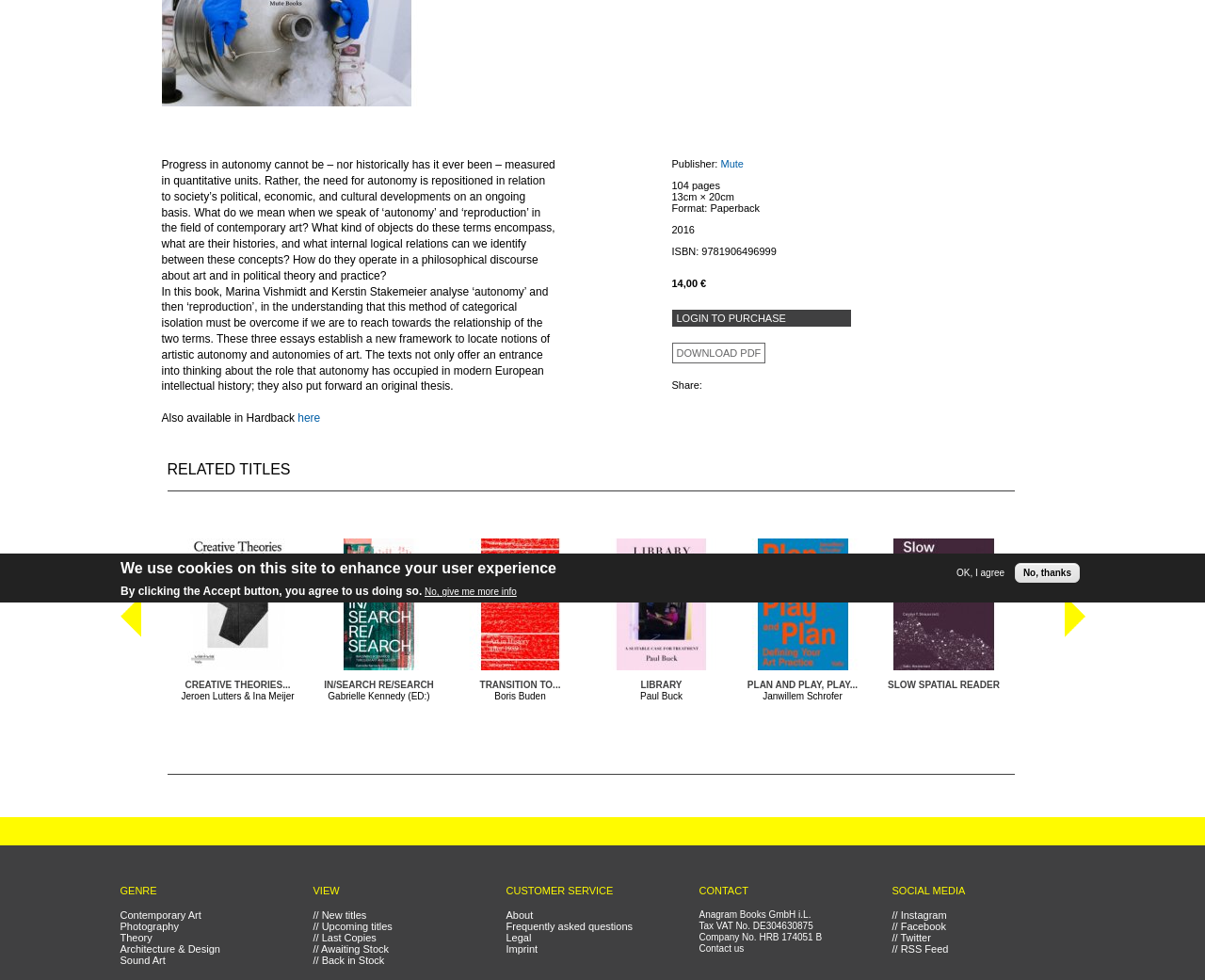Predict the bounding box of the UI element based on this description: "Next".

[0.883, 0.608, 0.9, 0.65]